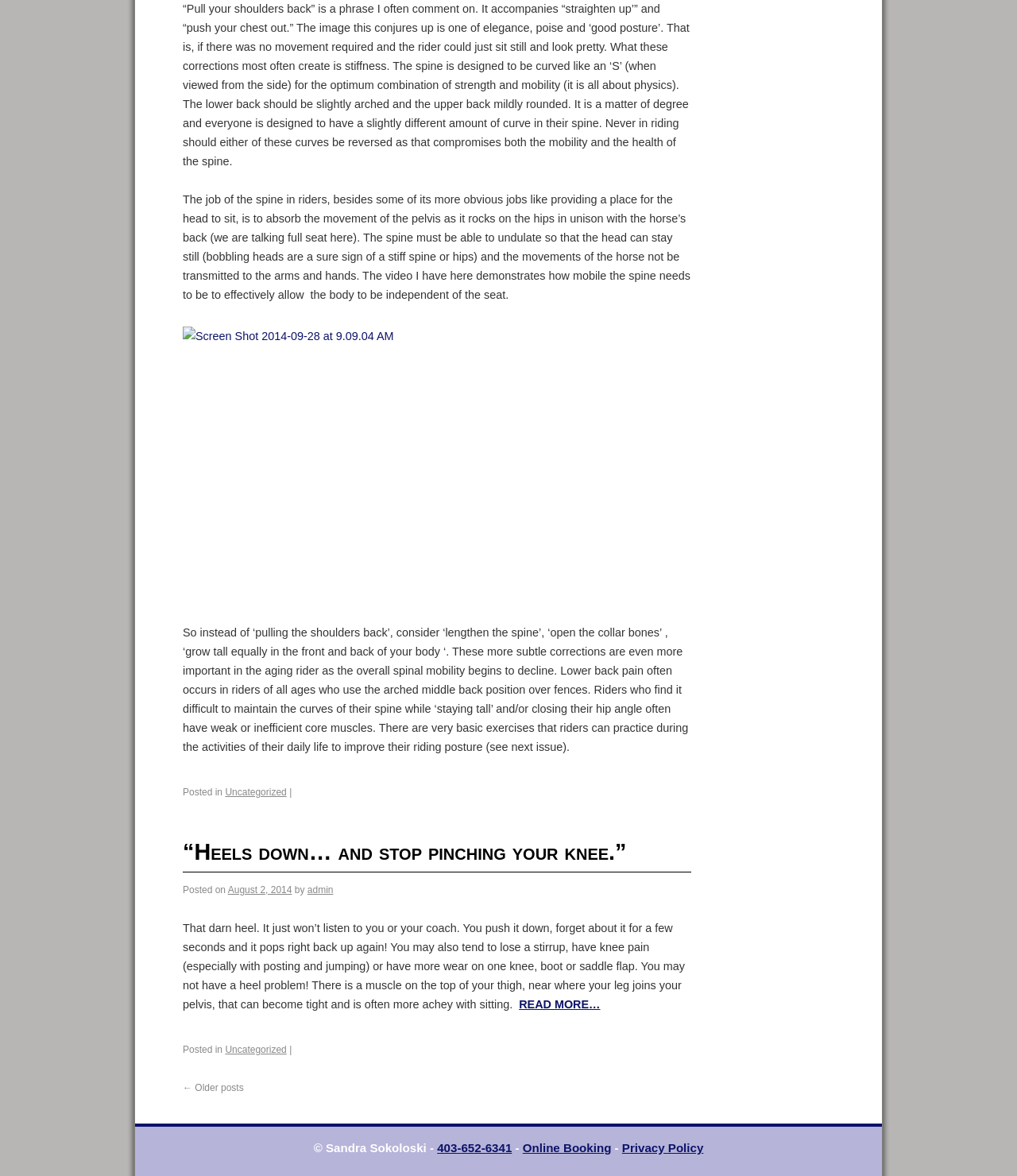Give the bounding box coordinates for the element described by: "Privacy Policy".

[0.612, 0.97, 0.692, 0.982]